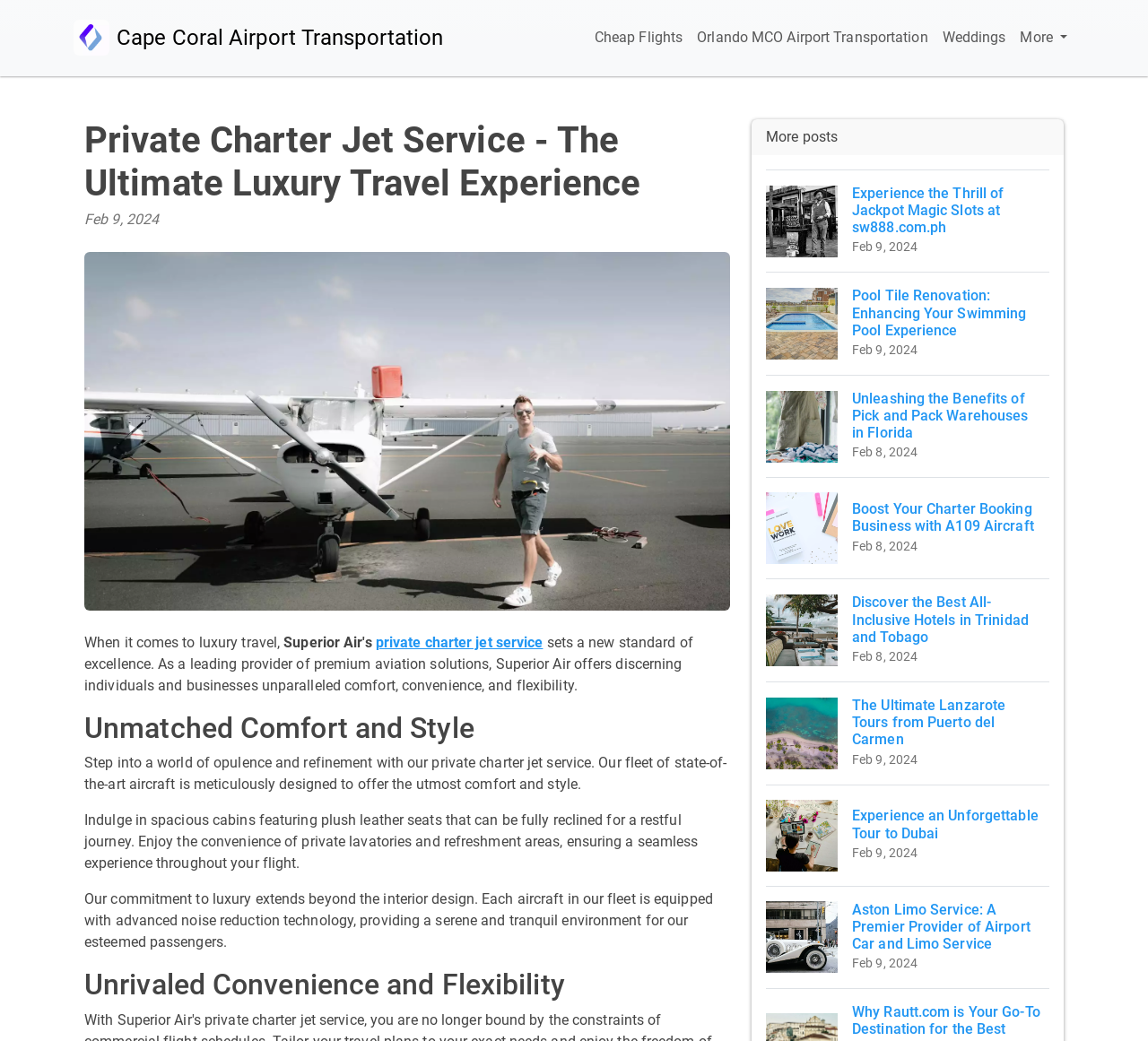How many links are available in the 'More' section?
Refer to the image and provide a concise answer in one word or phrase.

6